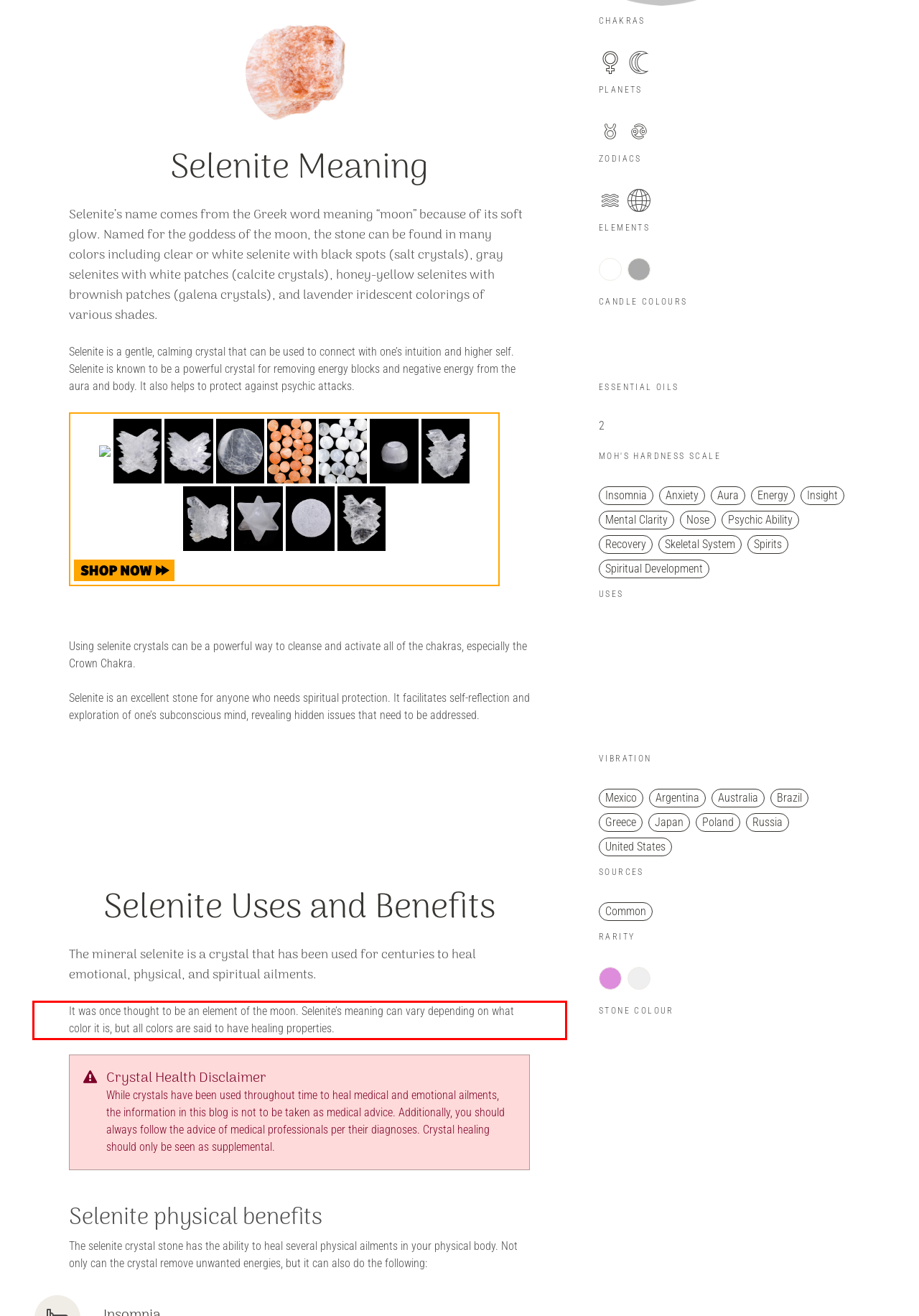From the given screenshot of a webpage, identify the red bounding box and extract the text content within it.

It was once thought to be an element of the moon. Selenite’s meaning can vary depending on what color it is, but all colors are said to have healing properties.